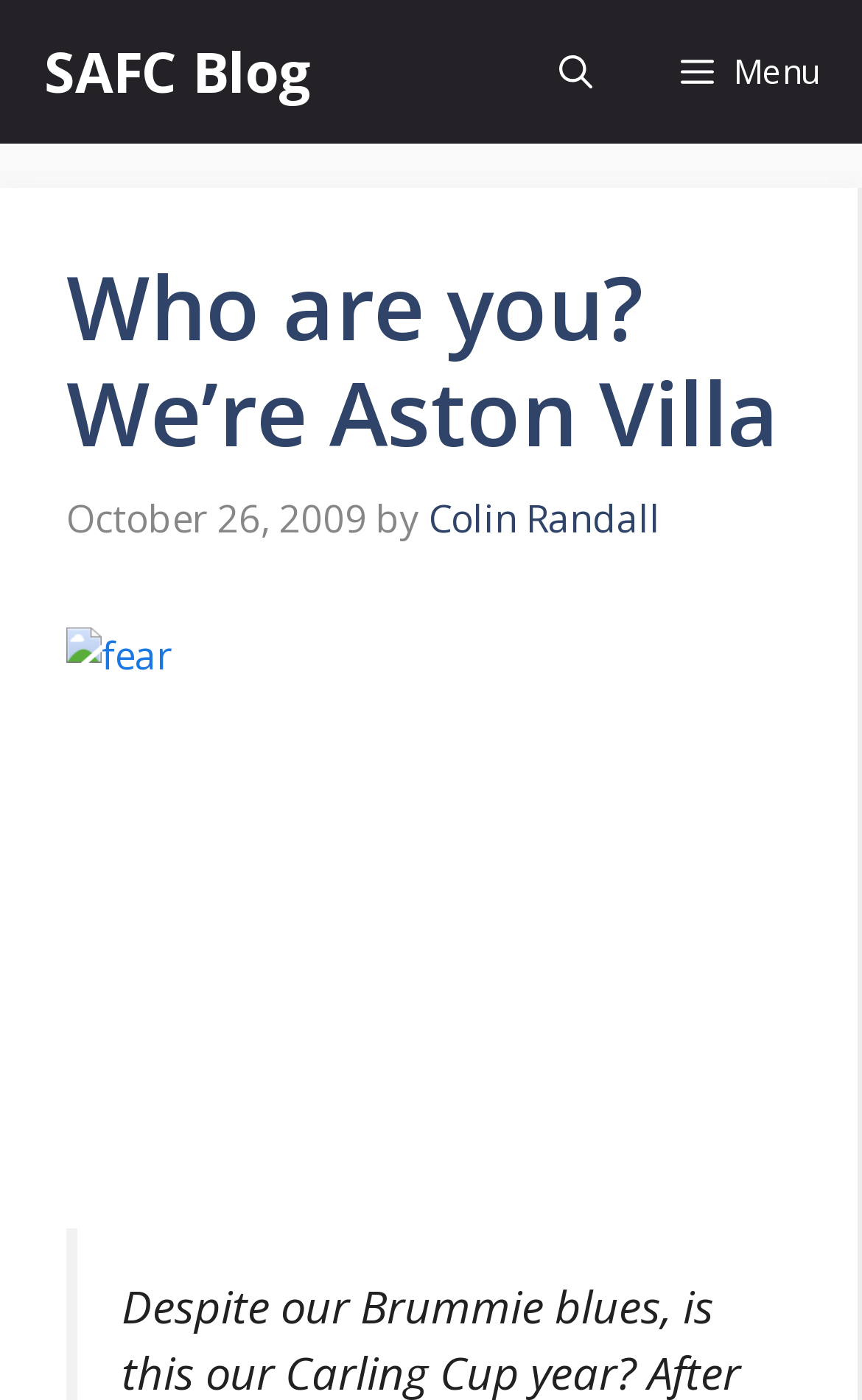What is the name of the blog?
Analyze the image and deliver a detailed answer to the question.

I found the name of the blog by looking at the link element in the navigation section, which contains the text 'SAFC Blog'.